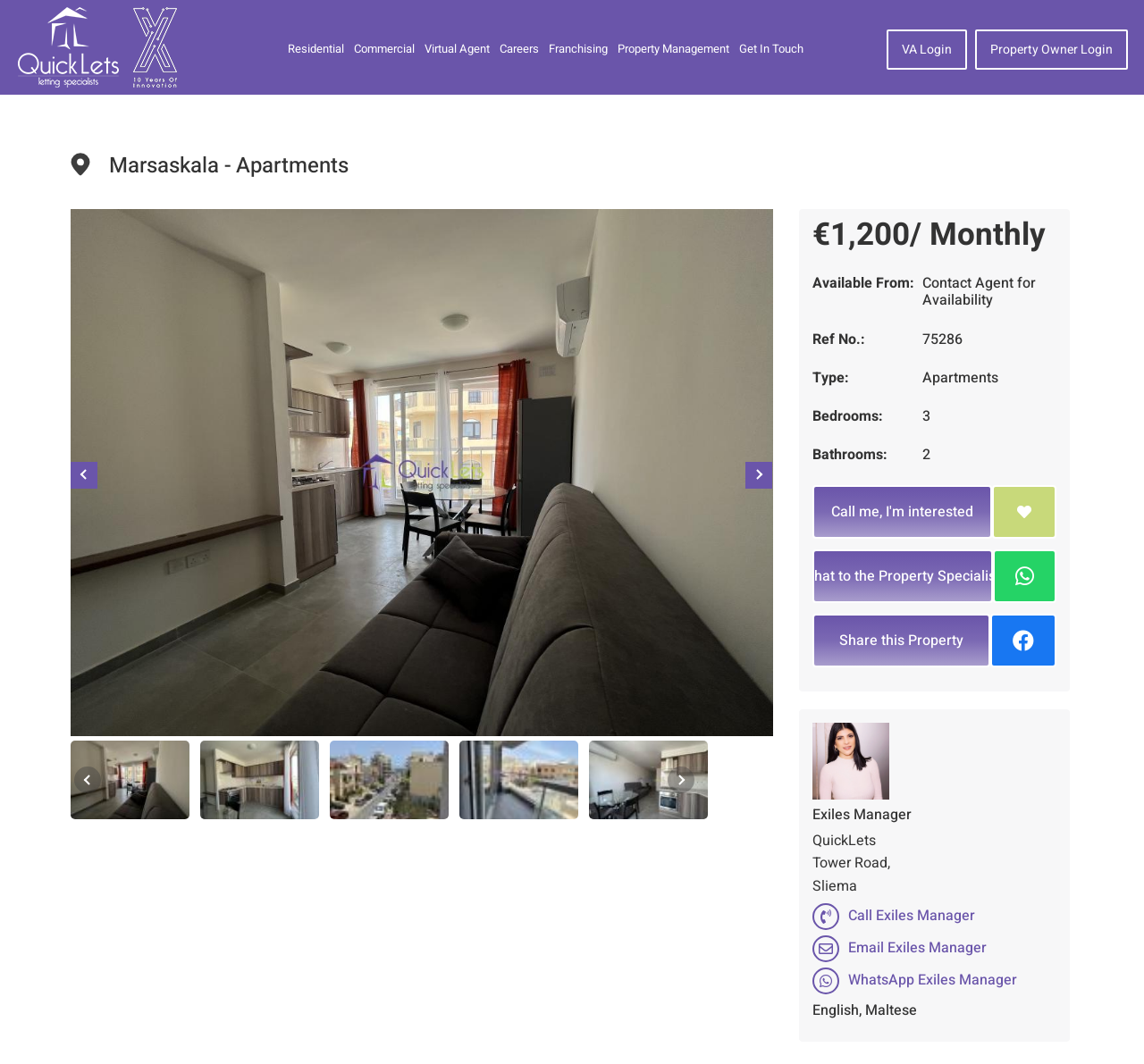What is the location of the property?
Offer a detailed and exhaustive answer to the question.

I found the location of the property by looking at the heading element with the bounding box coordinates [0.095, 0.143, 0.305, 0.169], which contains the text 'Marsaskala - Apartments'.